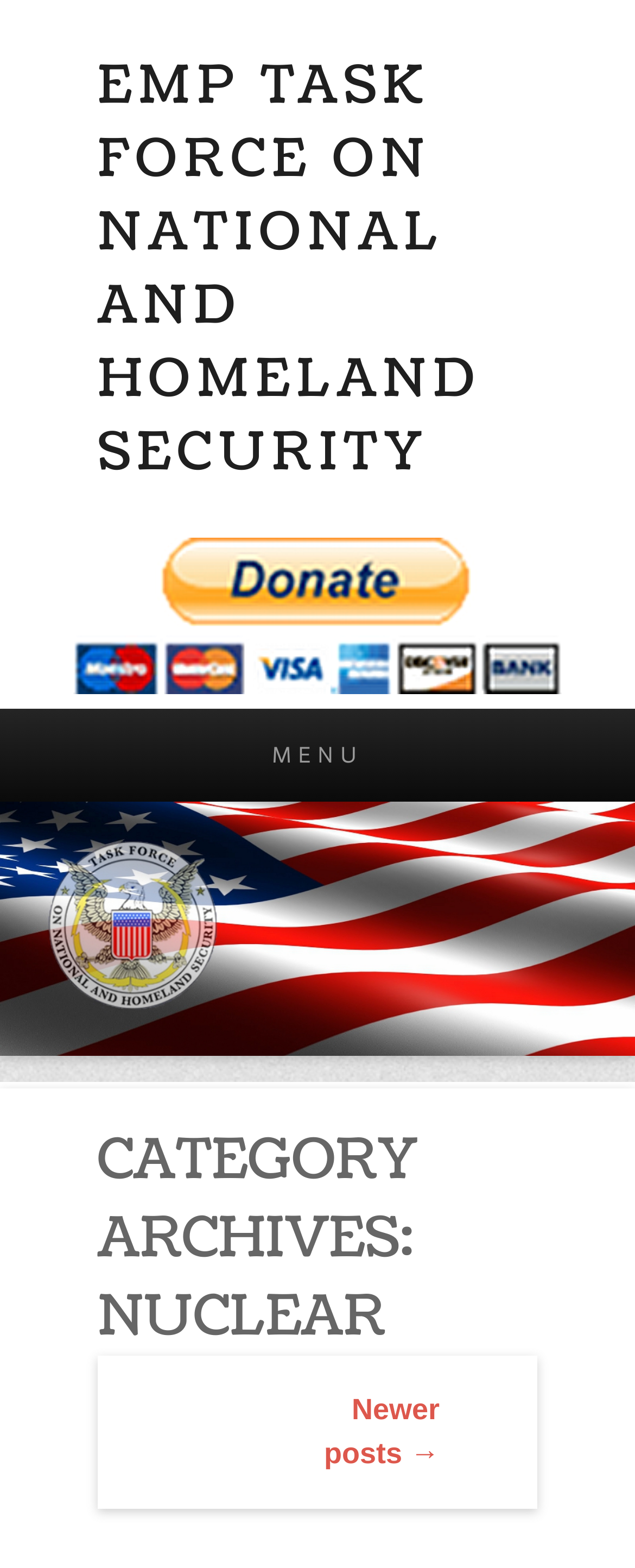Please find and generate the text of the main heading on the webpage.

EMP TASK FORCE ON NATIONAL AND HOMELAND SECURITY